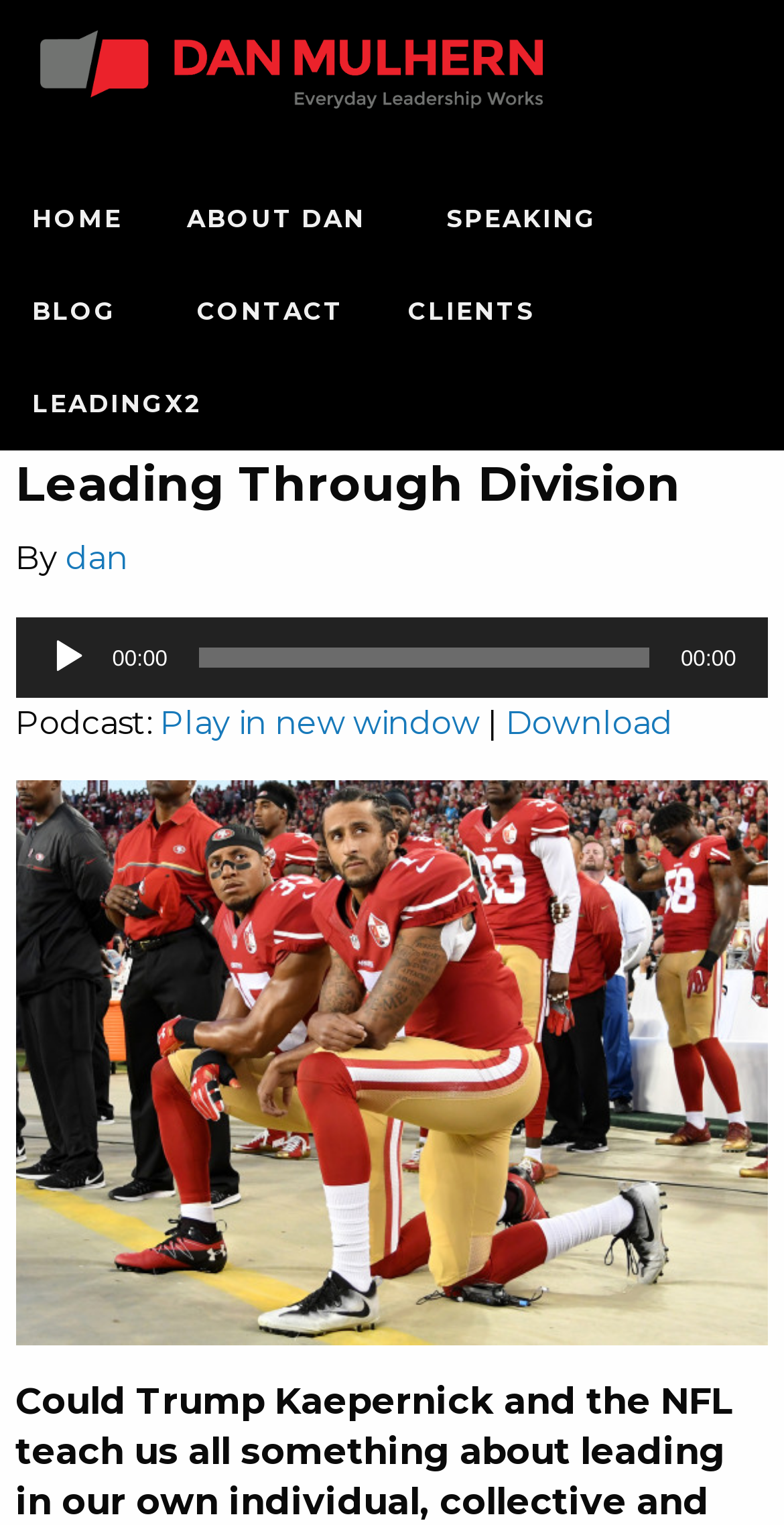Locate and extract the text of the main heading on the webpage.

Leading Through Division